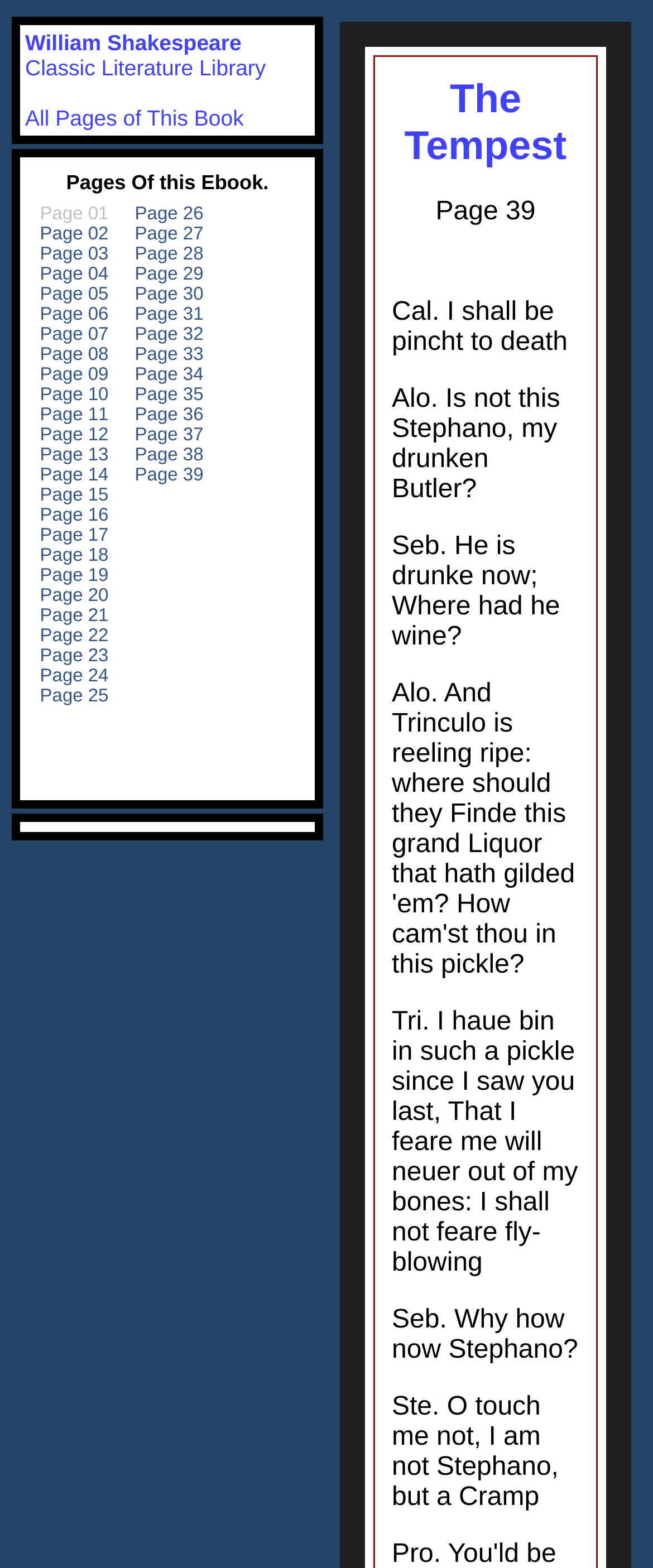What is the context of the conversation?
By examining the image, provide a one-word or phrase answer.

A scene from The Tempest